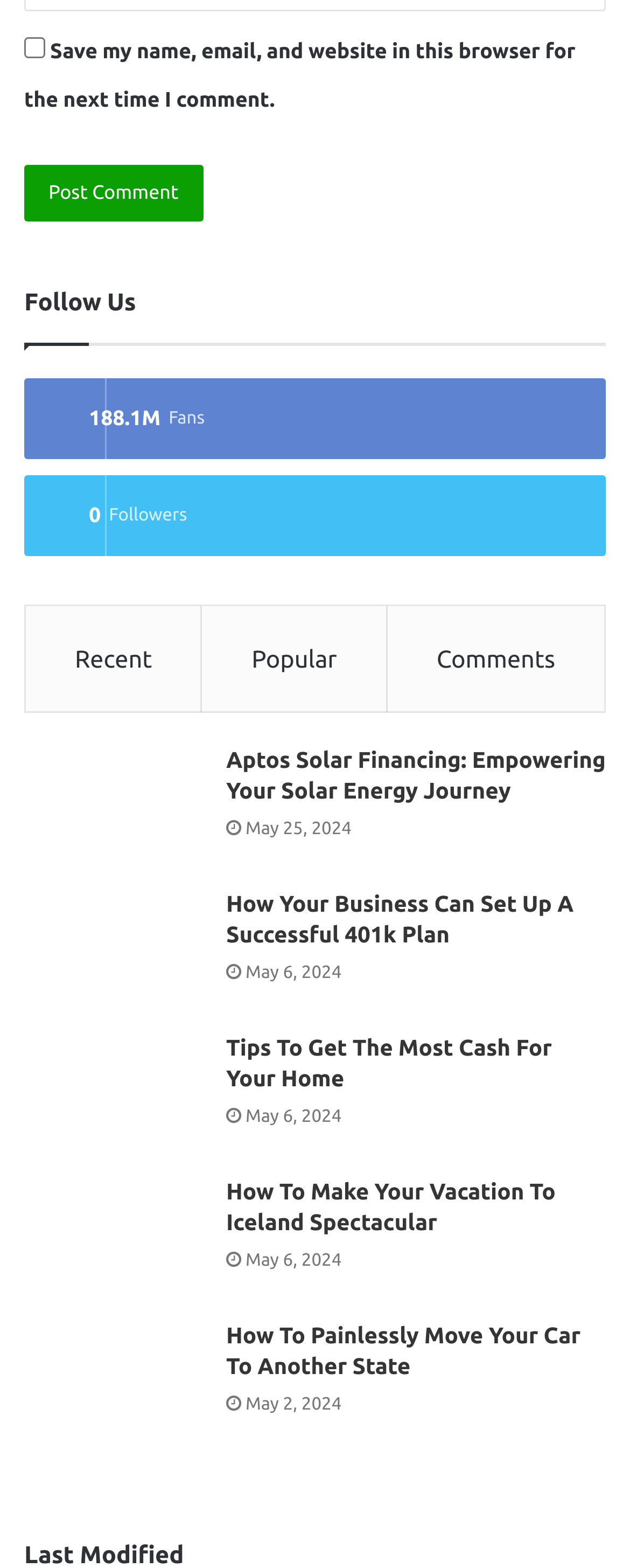Identify the bounding box coordinates for the region to click in order to carry out this instruction: "Follow us on social media". Provide the coordinates using four float numbers between 0 and 1, formatted as [left, top, right, bottom].

[0.038, 0.241, 0.962, 0.292]